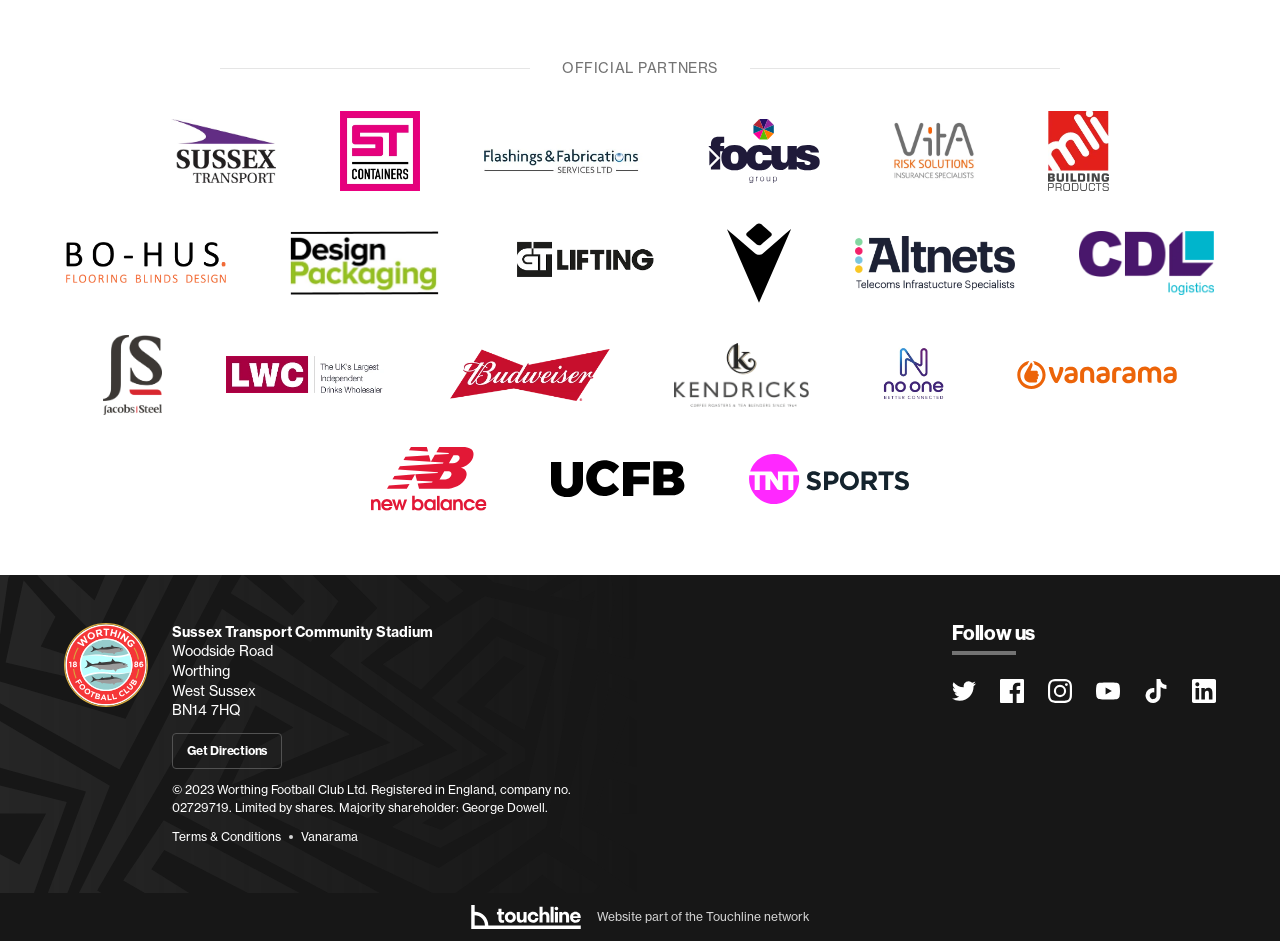What is the name of the road where the stadium is located?
Refer to the image and answer the question using a single word or phrase.

Woodside Road